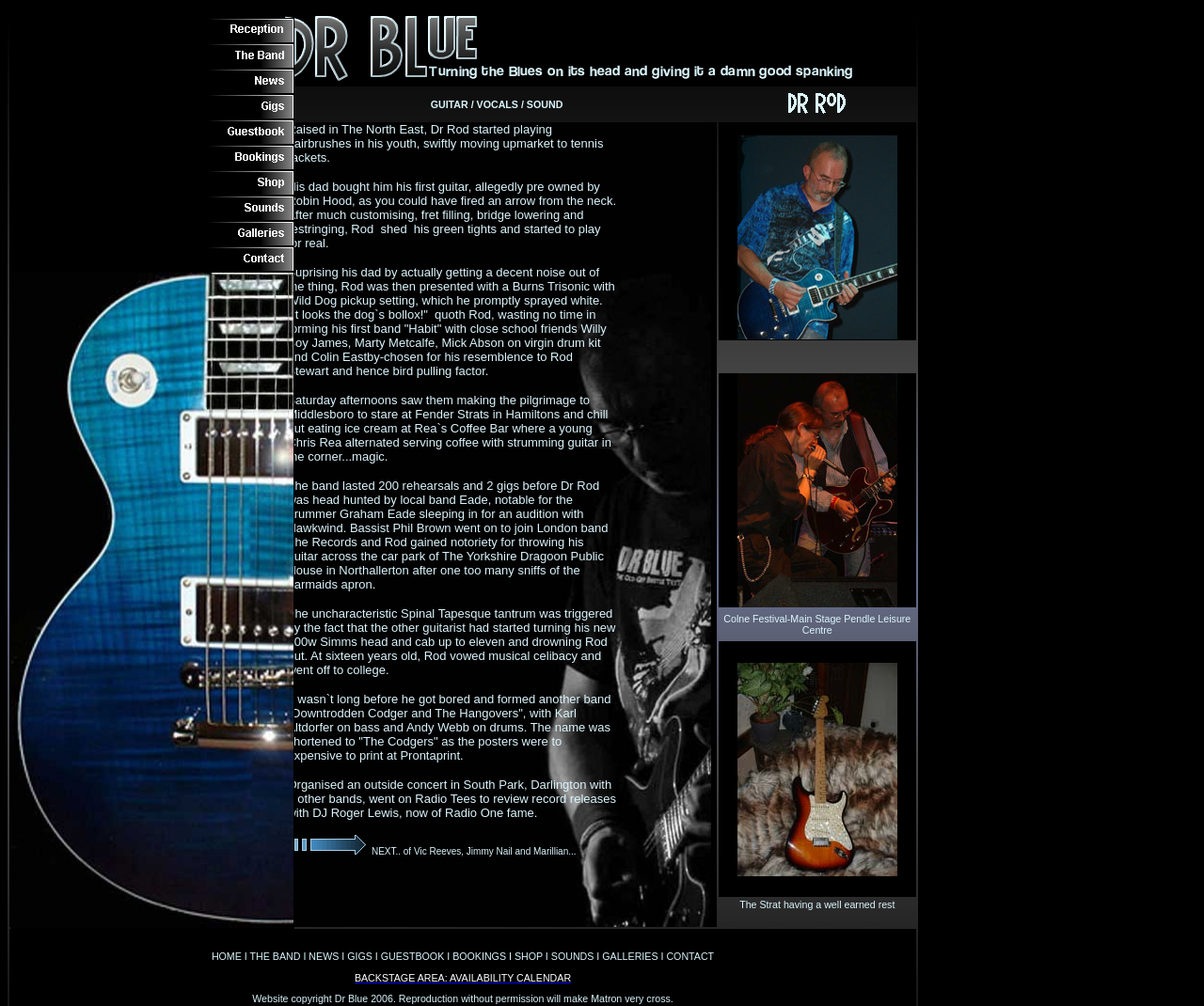Identify the bounding box coordinates of the element that should be clicked to fulfill this task: "Go to the homepage". The coordinates should be provided as four float numbers between 0 and 1, i.e., [left, top, right, bottom].

[0.176, 0.945, 0.201, 0.956]